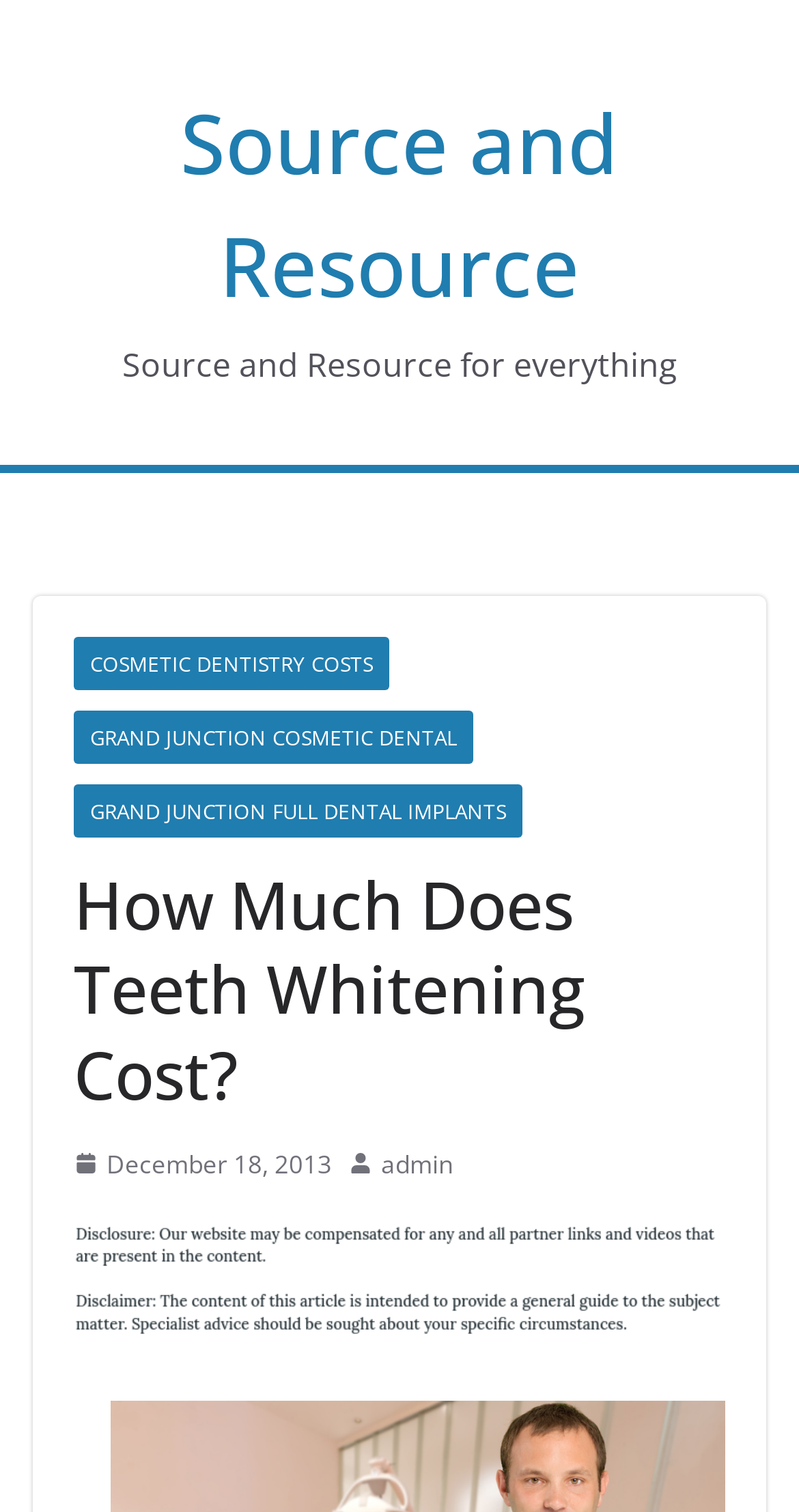Answer this question using a single word or a brief phrase:
How many images are there on the webpage?

3